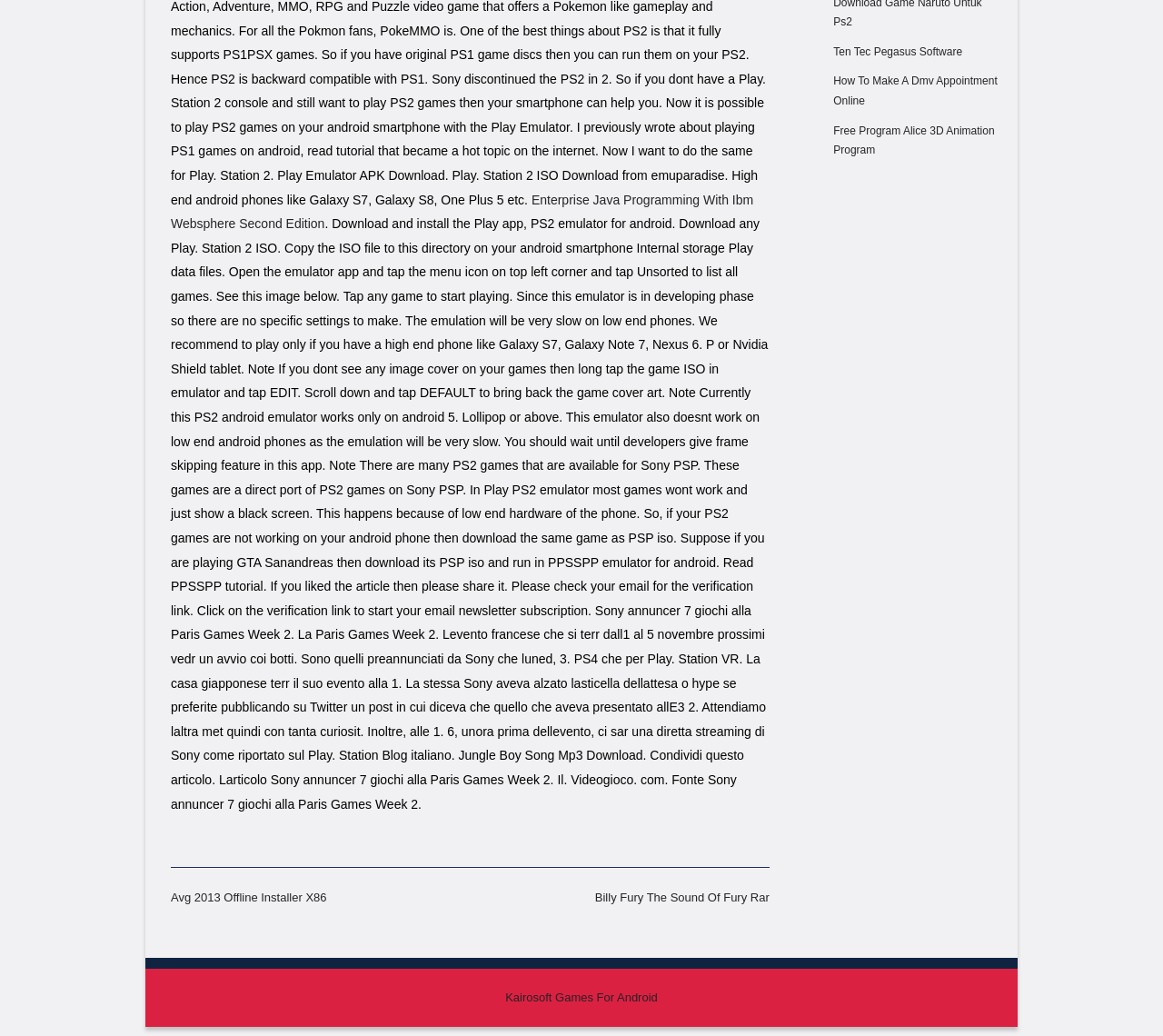Given the description Avg 2013 Offline Installer X86, predict the bounding box coordinates of the UI element. Ensure the coordinates are in the format (top-left x, top-left y, bottom-right x, bottom-right y) and all values are between 0 and 1.

[0.147, 0.86, 0.281, 0.873]